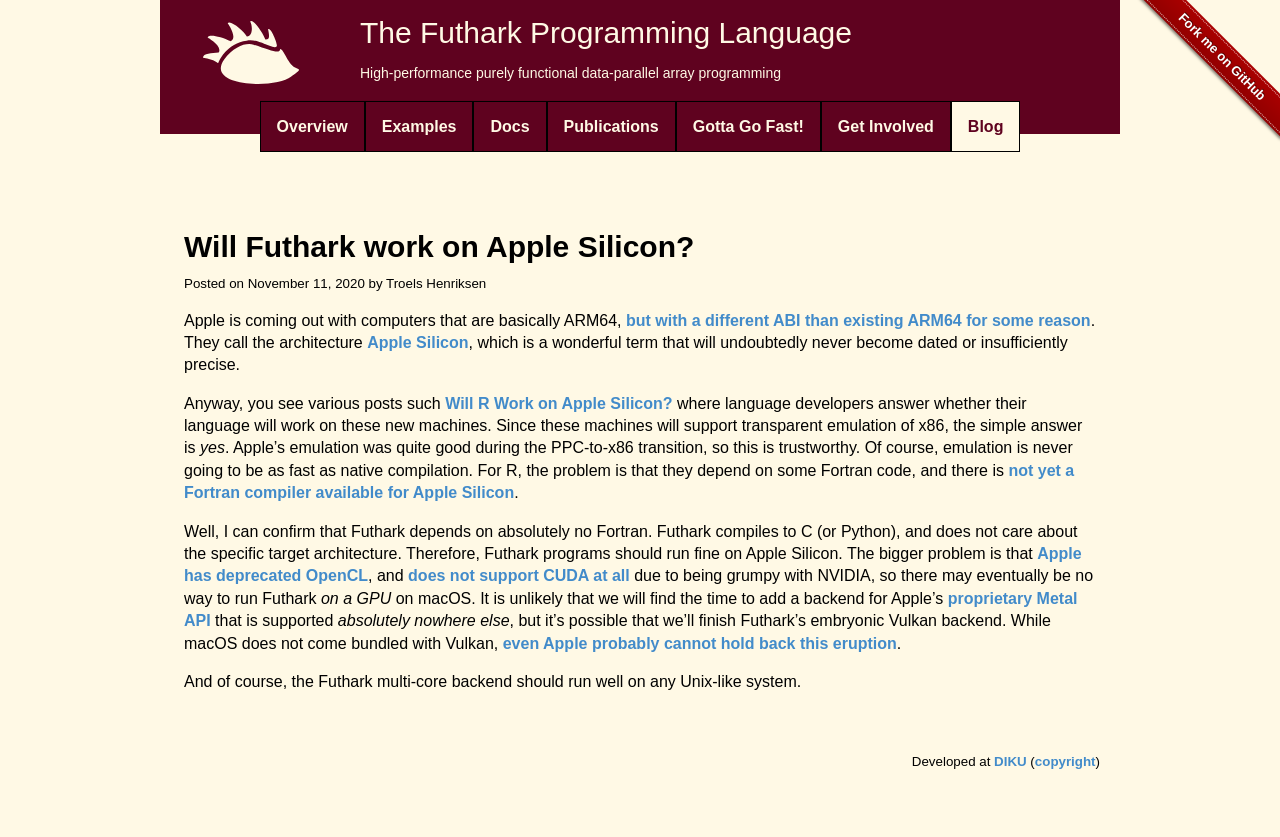Please identify the bounding box coordinates of the element that needs to be clicked to perform the following instruction: "Click on the link to learn more about the Futhark Programming Language".

[0.281, 0.019, 0.666, 0.059]